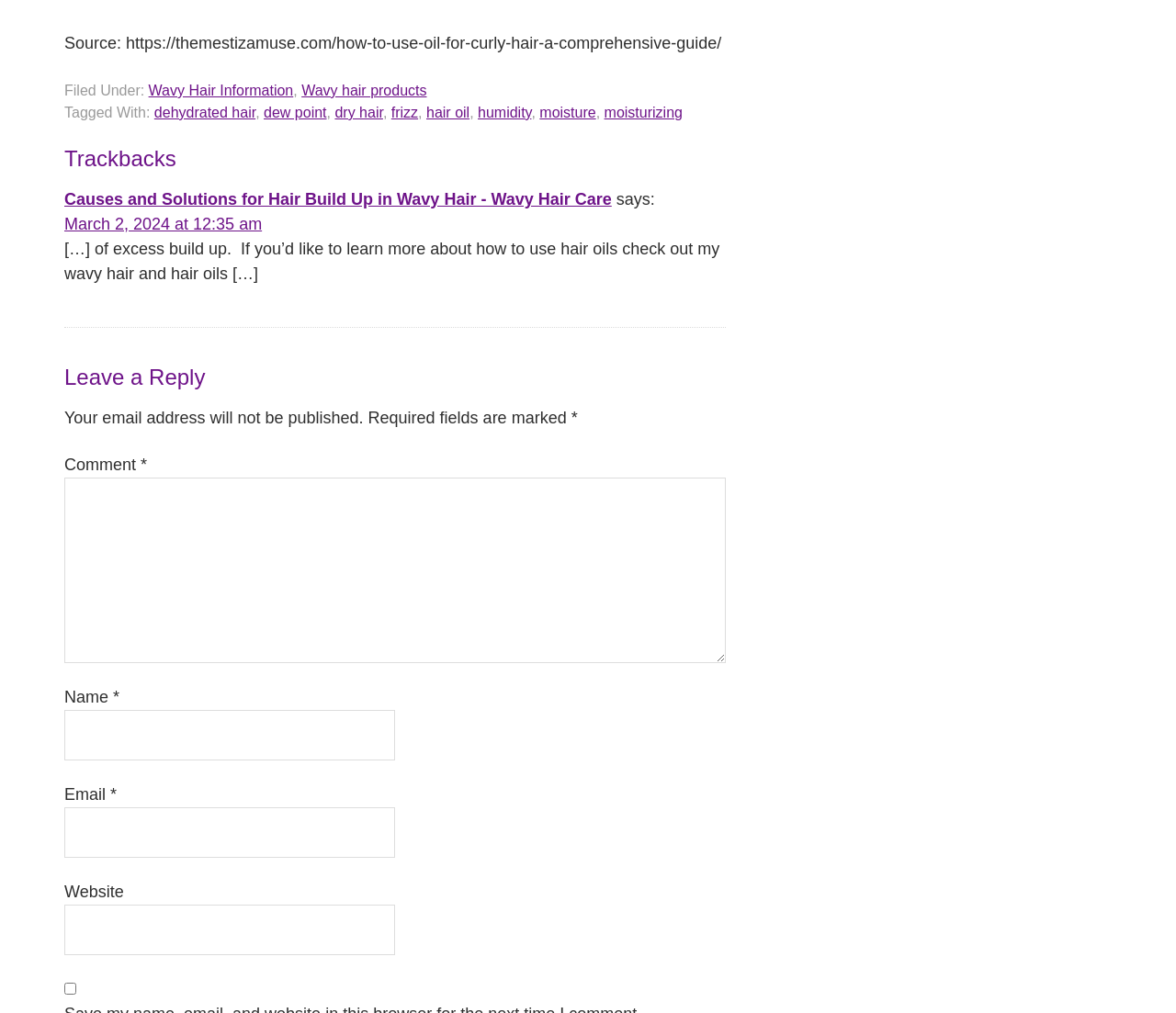Find the bounding box coordinates for the element described here: "parent_node: Name * name="author"".

[0.055, 0.701, 0.336, 0.75]